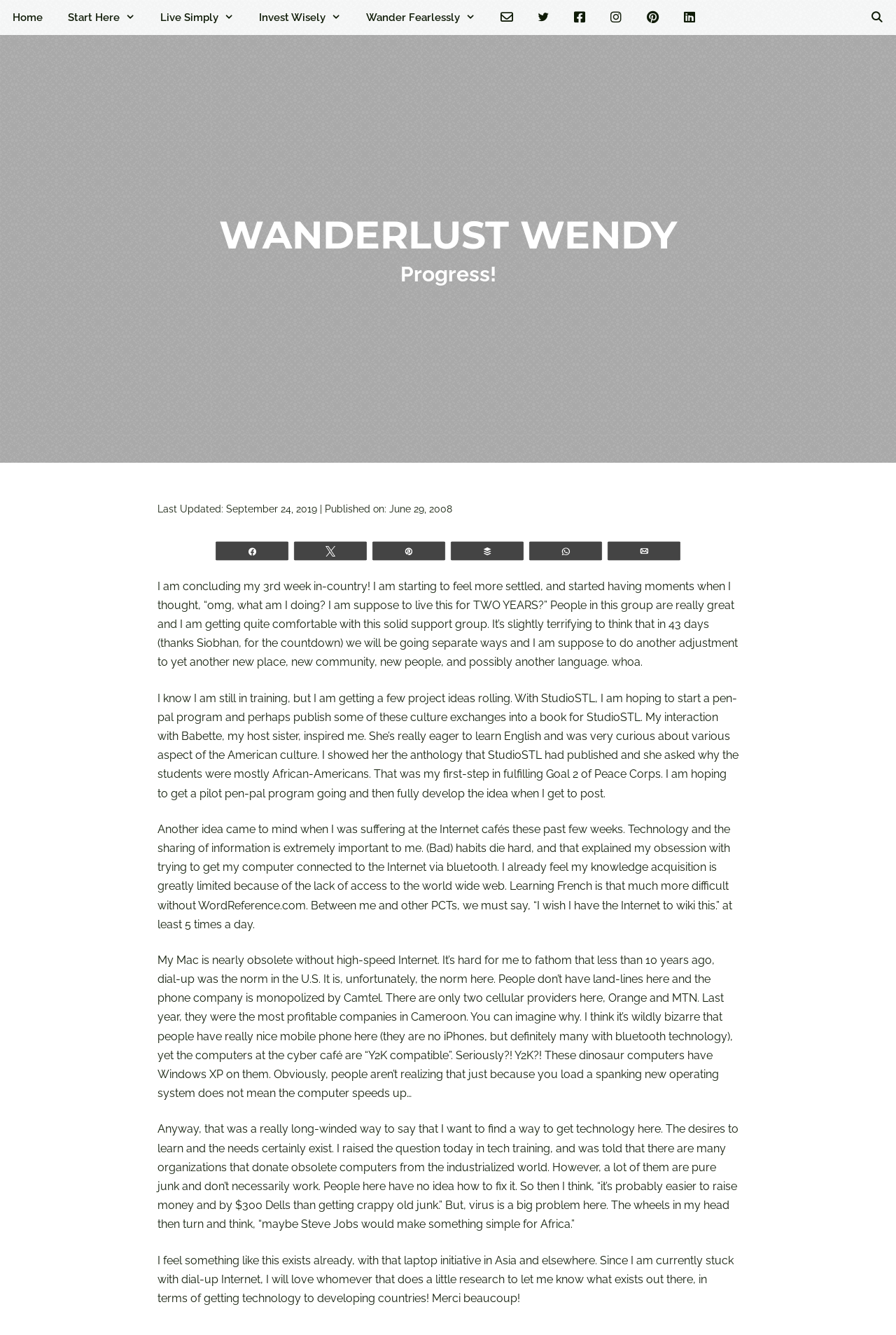What is the author's goal in the Peace Corps?
Please respond to the question with a detailed and well-explained answer.

The author mentions in the blog post that they want to start a pen-pal program and publish culture exchanges into a book for StudioSTL, which is related to their Goal 2 of Peace Corps. This can be found in the StaticText element with bounding box coordinates [0.176, 0.434, 0.823, 0.501].